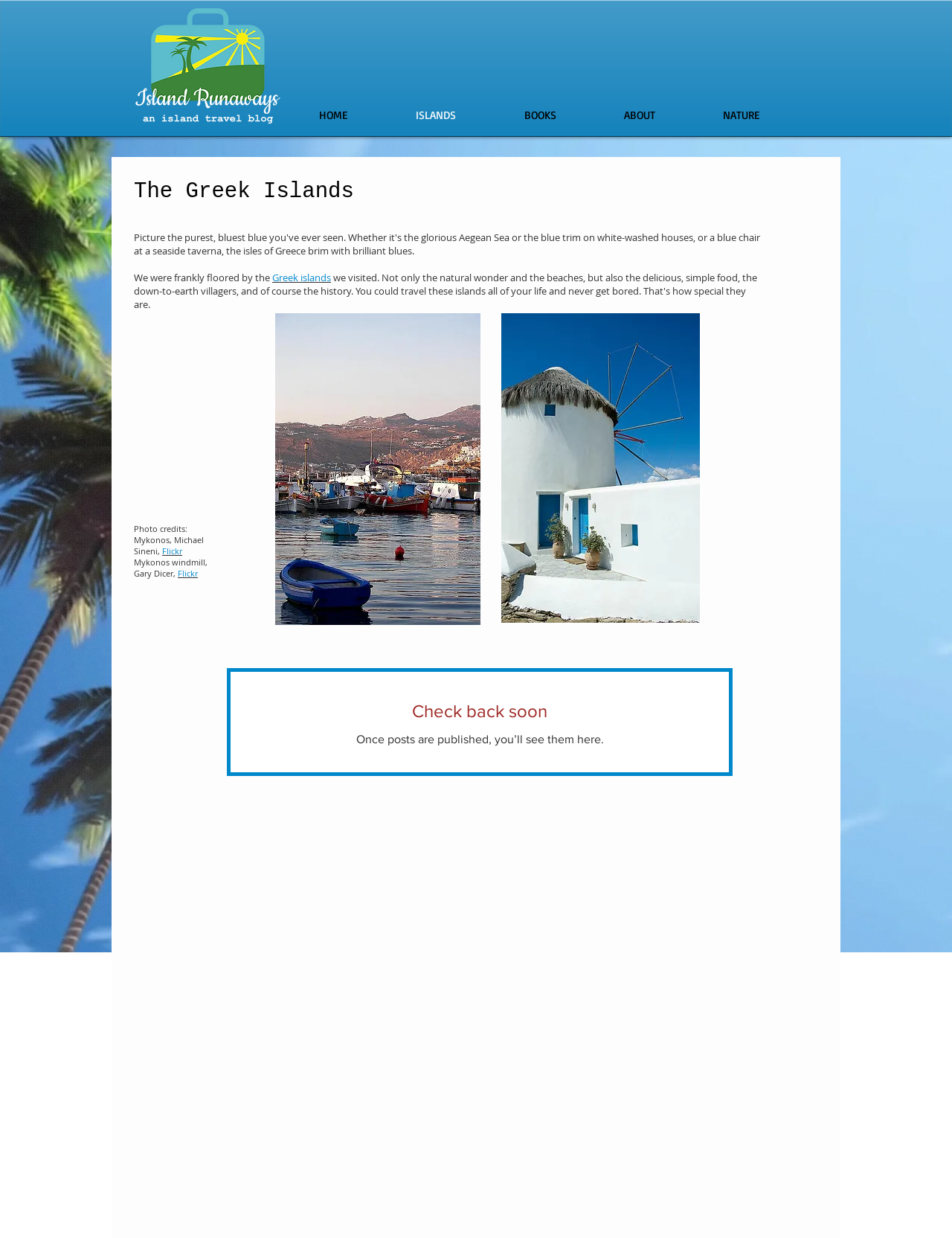Based on the image, please respond to the question with as much detail as possible:
What is the topic of the webpage?

The topic of the webpage can be determined by looking at the heading 'The Greek Islands' and the text 'We were frankly floored by the Greek islands' which suggests that the webpage is about the Greek islands.